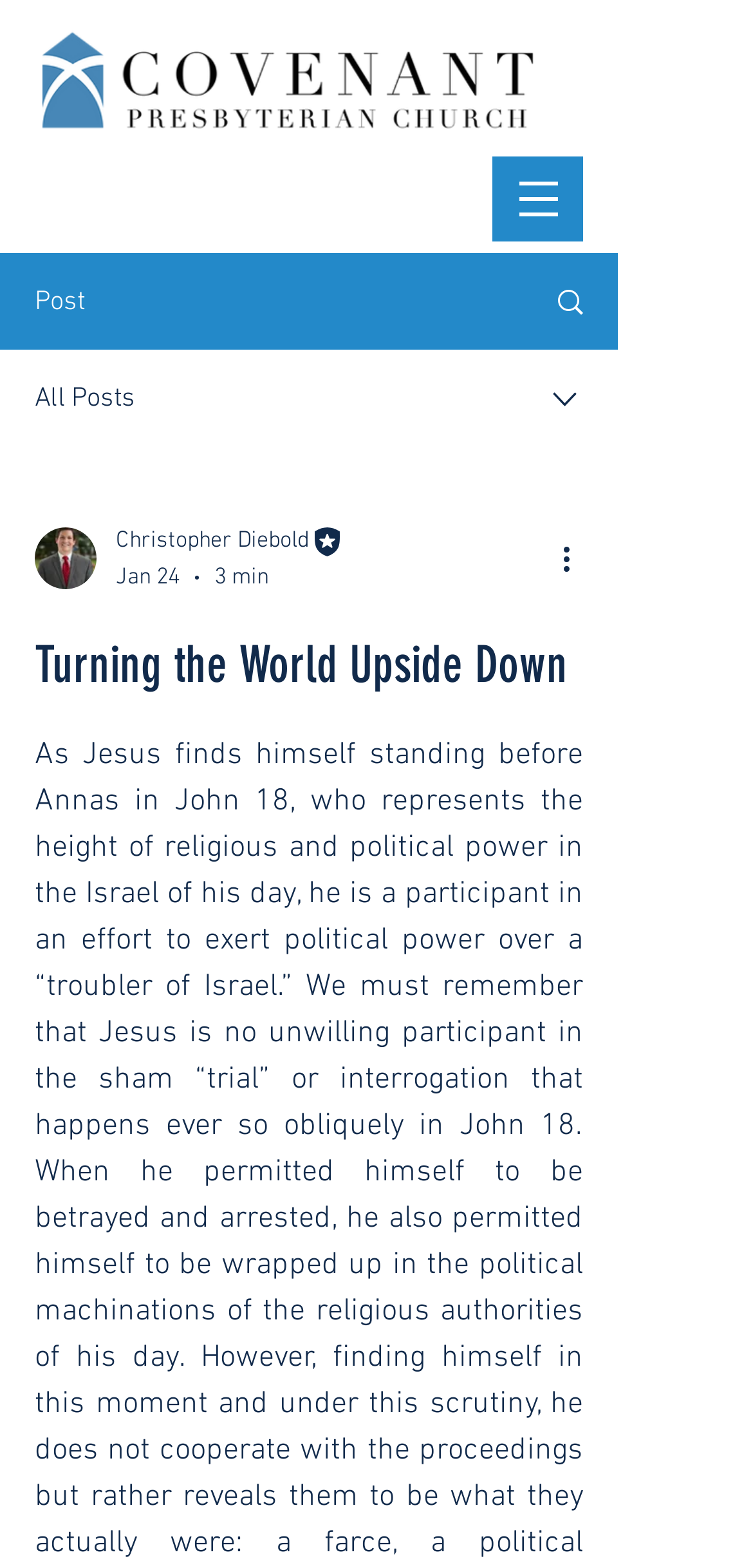What is the date of the article?
Please describe in detail the information shown in the image to answer the question.

I found the answer by looking at the combobox section, where it lists the writer's picture, editor's name, and other details. The date of the article is mentioned as 'Jan 24'.